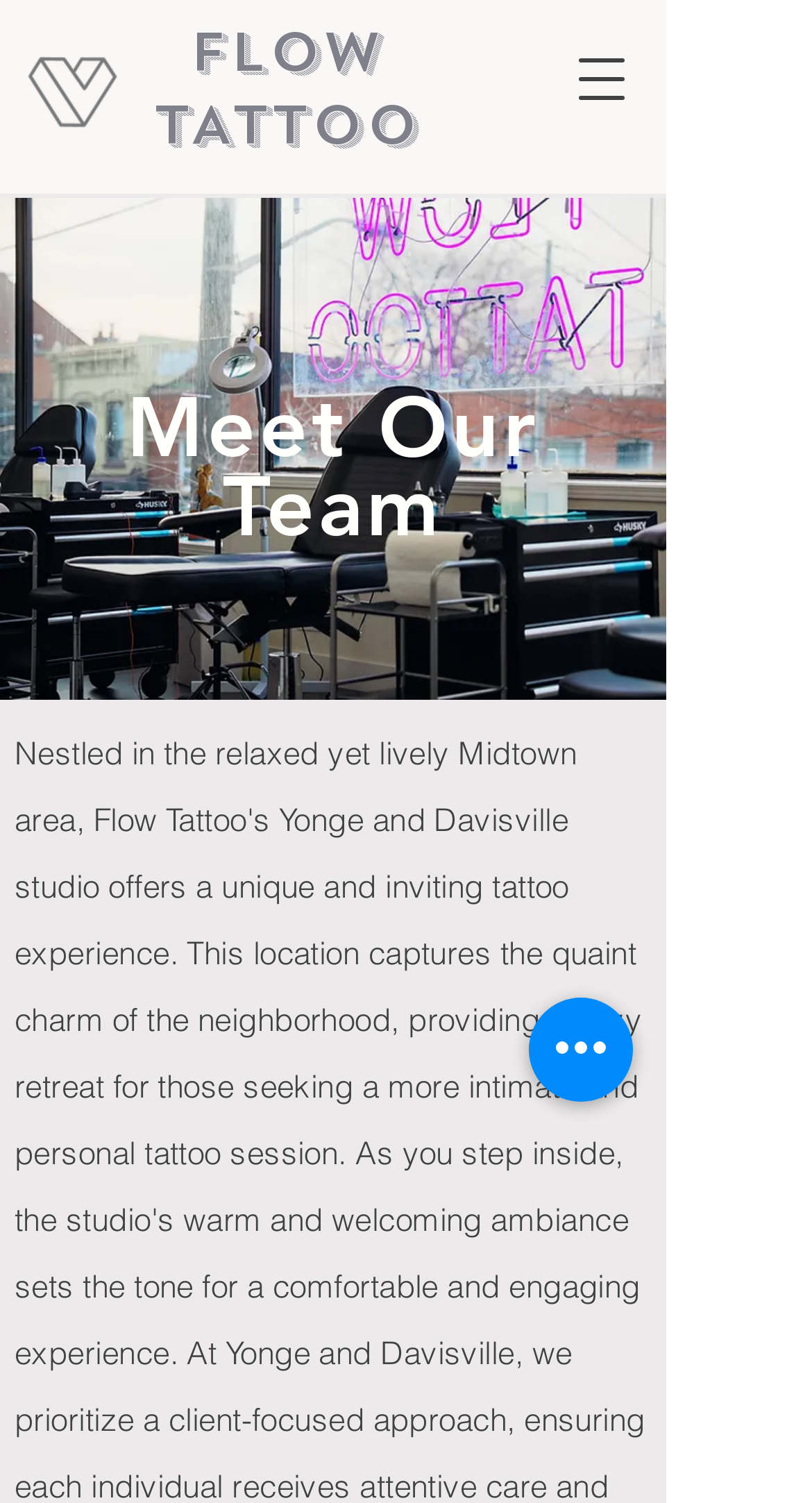What is the title of the section below the top section?
By examining the image, provide a one-word or phrase answer.

Meet Our Team